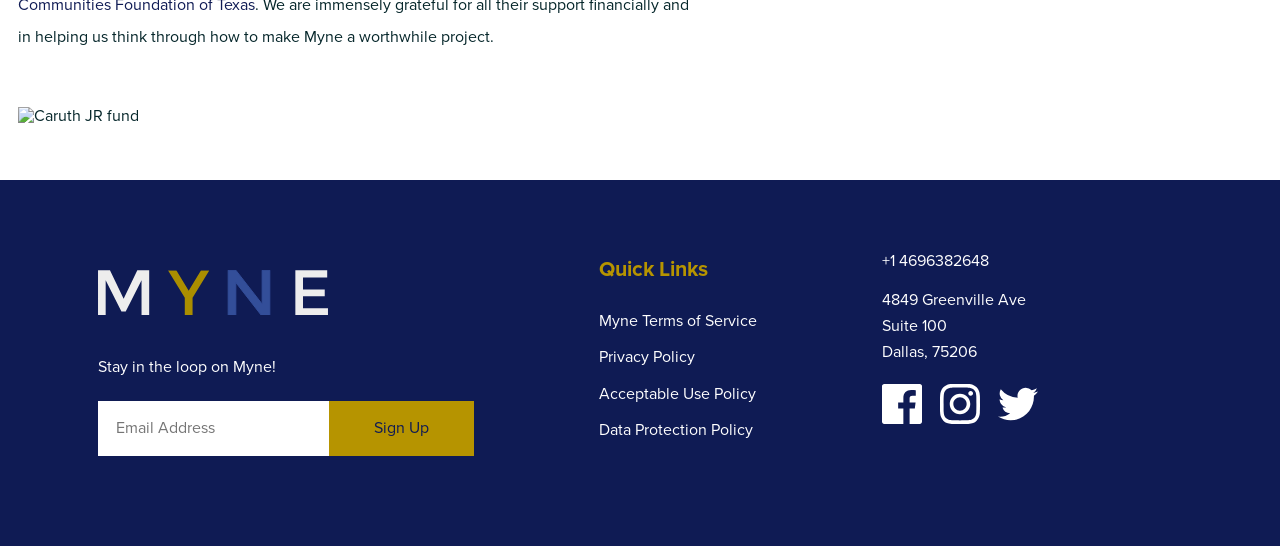Given the description "Terms & Conditions", provide the bounding box coordinates of the corresponding UI element.

None